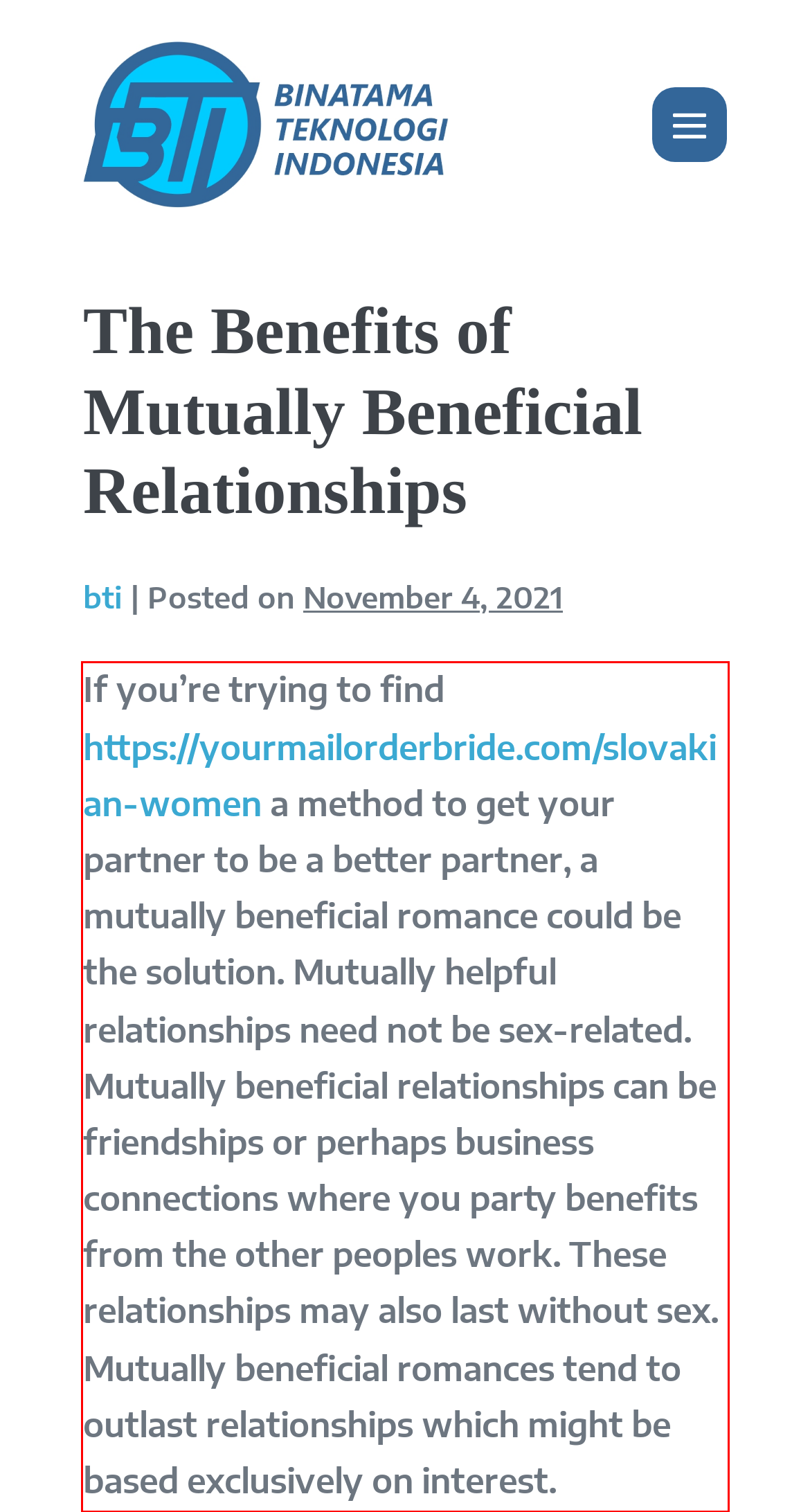Identify the red bounding box in the webpage screenshot and perform OCR to generate the text content enclosed.

If you’re trying to find https://yourmailorderbride.com/slovakian-women a method to get your partner to be a better partner, a mutually beneficial romance could be the solution. Mutually helpful relationships need not be sex-related. Mutually beneficial relationships can be friendships or perhaps business connections where you party benefits from the other peoples work. These relationships may also last without sex. Mutually beneficial romances tend to outlast relationships which might be based exclusively on interest.